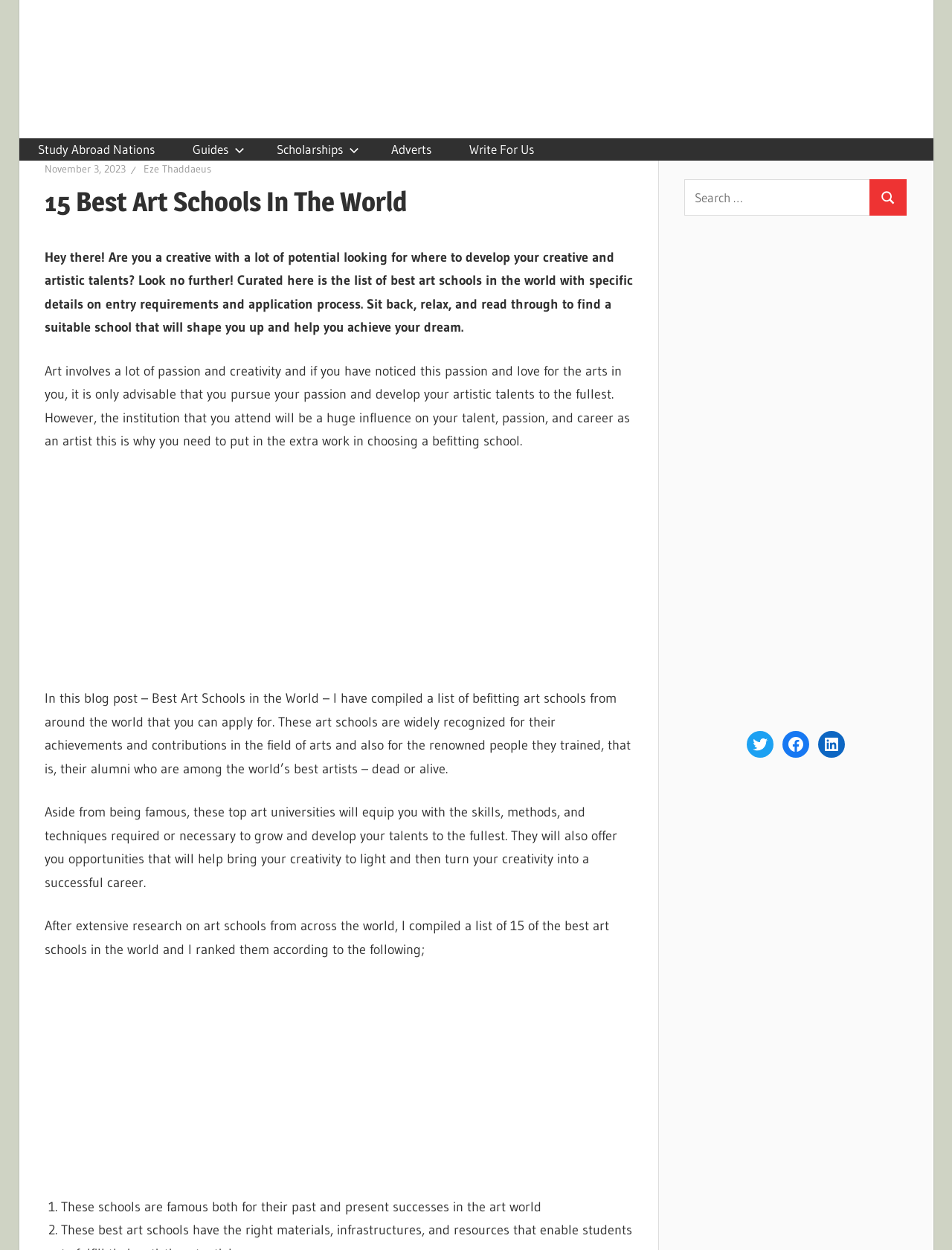Give a succinct answer to this question in a single word or phrase: 
What can be done on this webpage?

Search and read